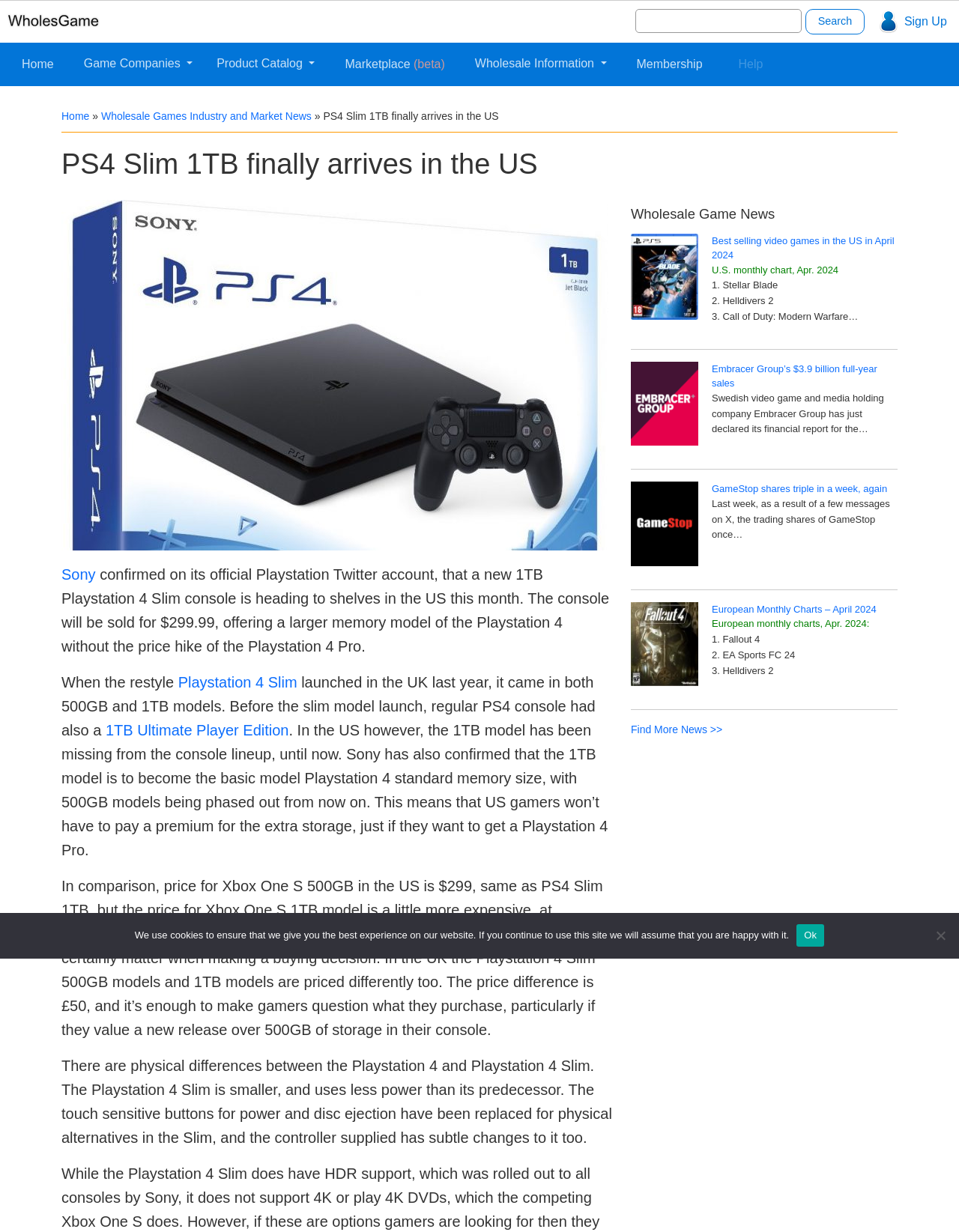Can you determine the bounding box coordinates of the area that needs to be clicked to fulfill the following instruction: "Check out 'Facts. Clickthrough Rates (CTRs) for Facebook Ads'"?

None